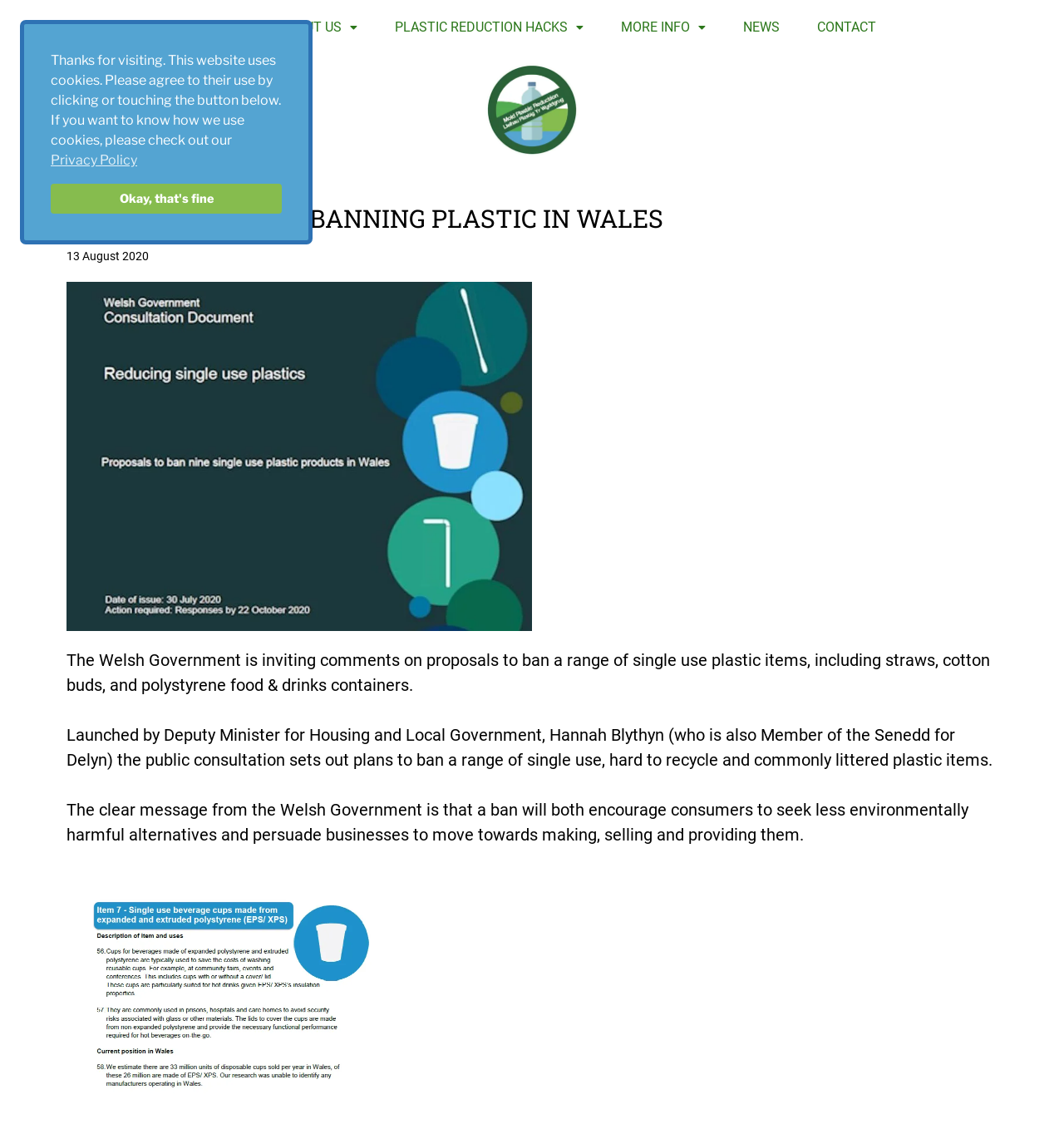Pinpoint the bounding box coordinates of the clickable area necessary to execute the following instruction: "Click the CONTACT link". The coordinates should be given as four float numbers between 0 and 1, namely [left, top, right, bottom].

[0.756, 0.007, 0.835, 0.041]